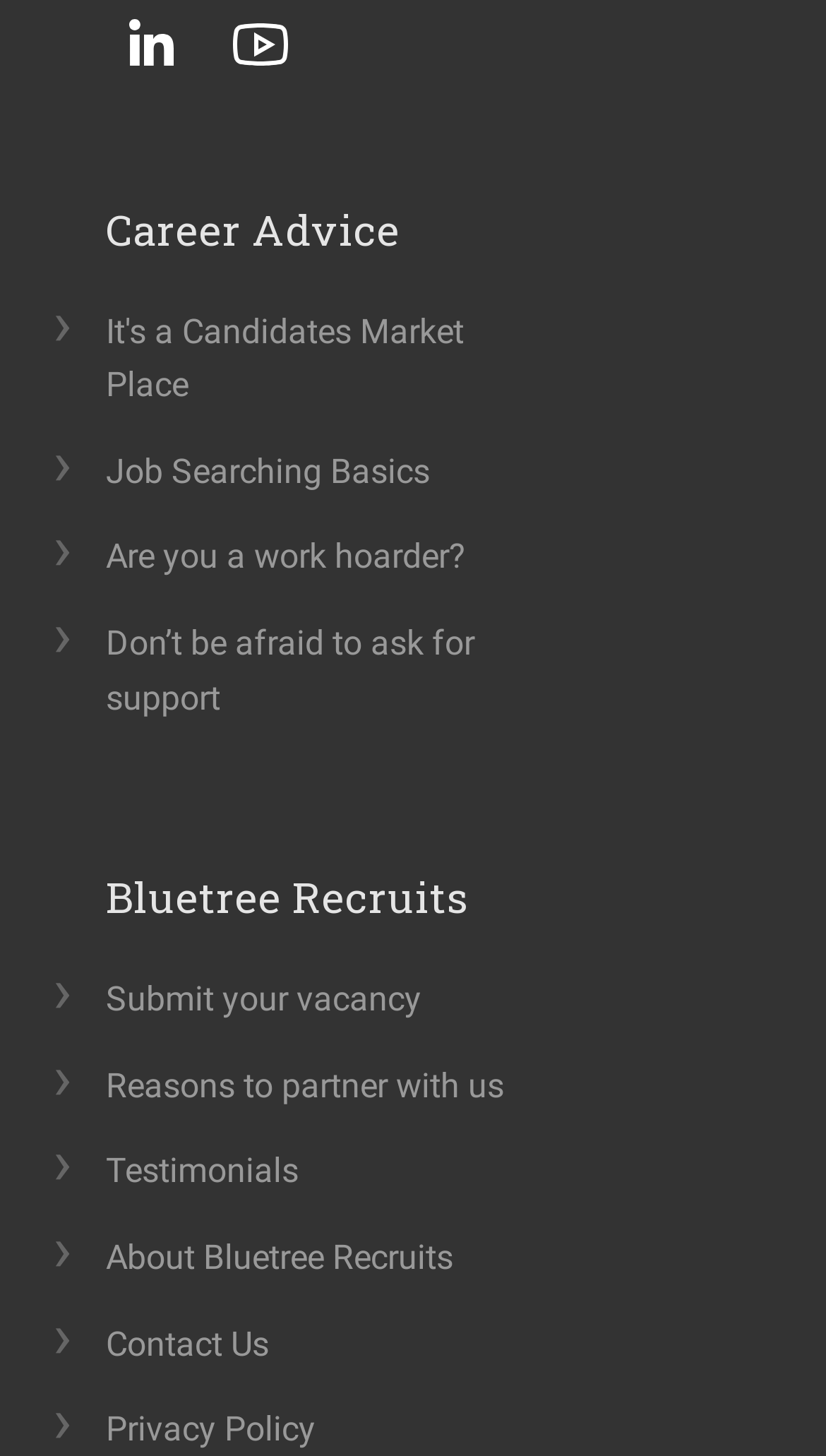What is the name of the recruitment company?
Answer the question with a single word or phrase, referring to the image.

Bluetree Recruits